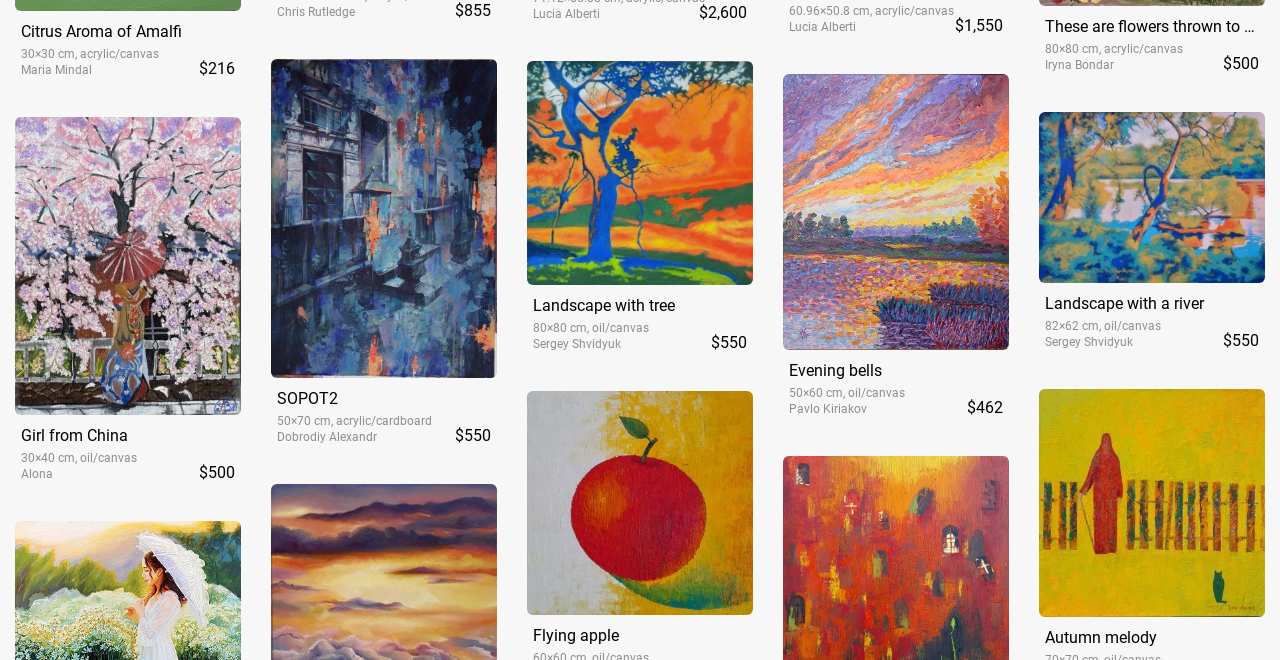Please identify the bounding box coordinates of the region to click in order to complete the task: "View Photo Gallery". The coordinates must be four float numbers between 0 and 1, specified as [left, top, right, bottom].

None